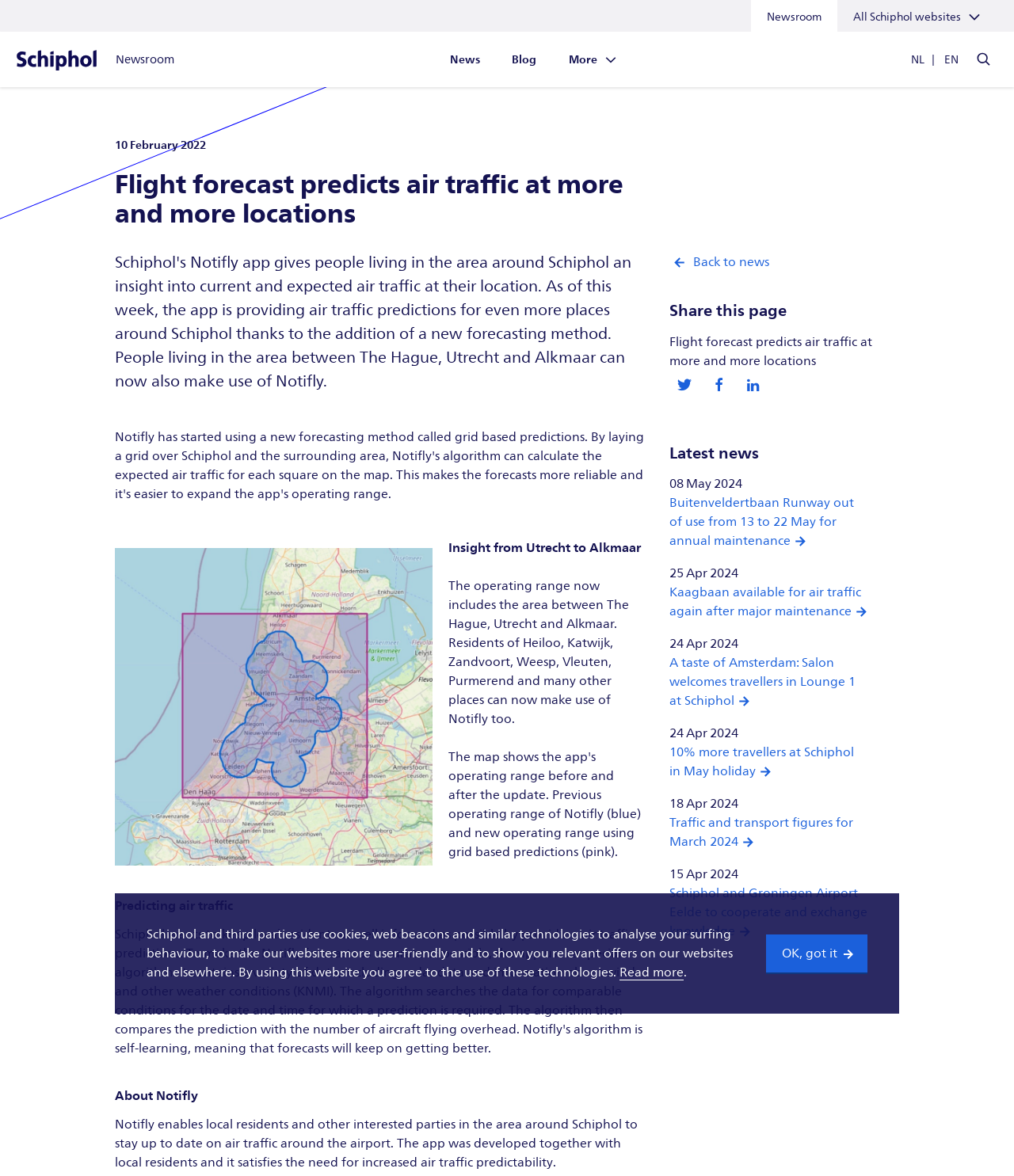Provide the bounding box coordinates for the UI element described in this sentence: "Blog". The coordinates should be four float values between 0 and 1, i.e., [left, top, right, bottom].

[0.498, 0.027, 0.536, 0.074]